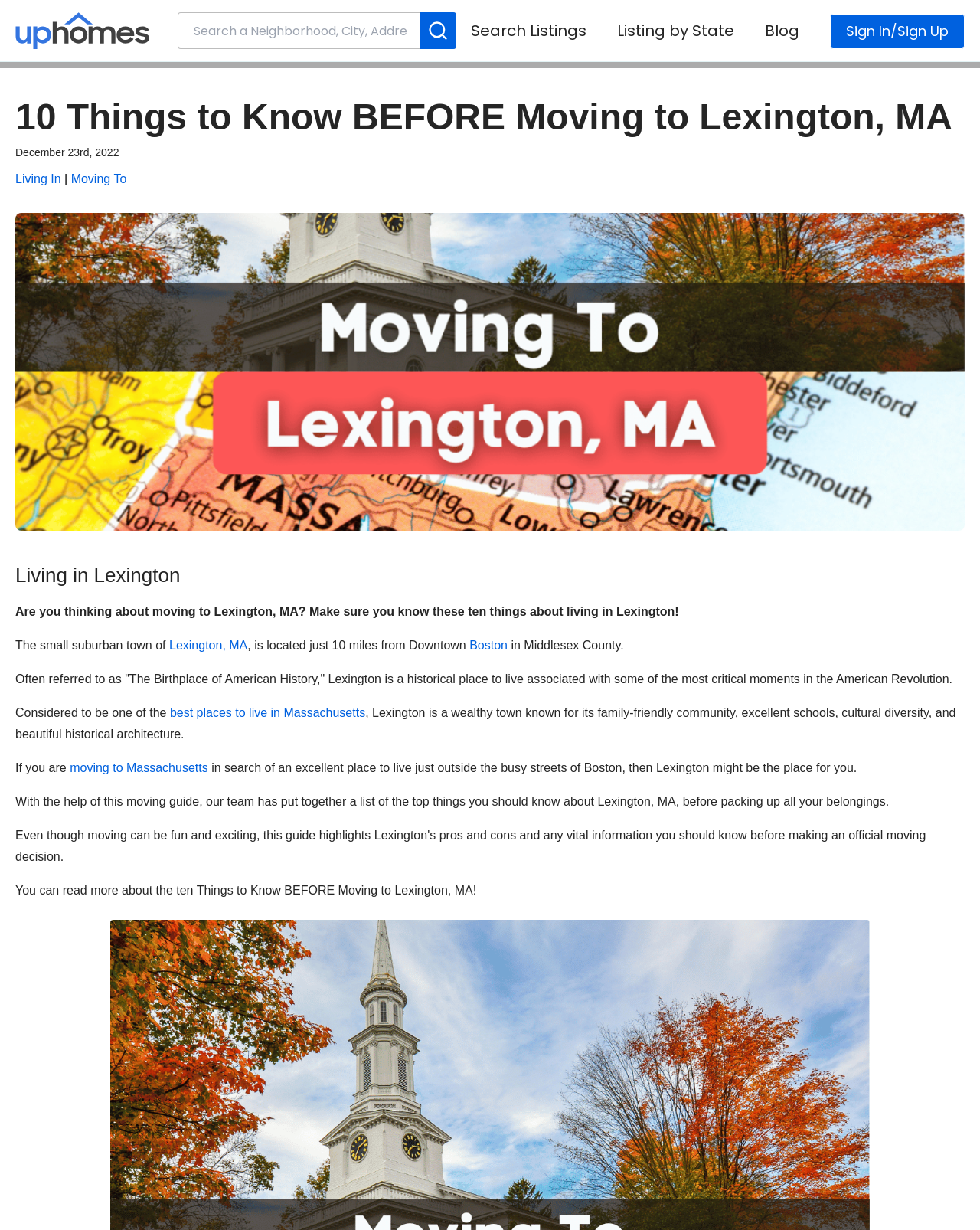Please find the bounding box coordinates for the clickable element needed to perform this instruction: "View 'Christofle Albi 24 pcs Sterling Silver Cutlery Set'".

None